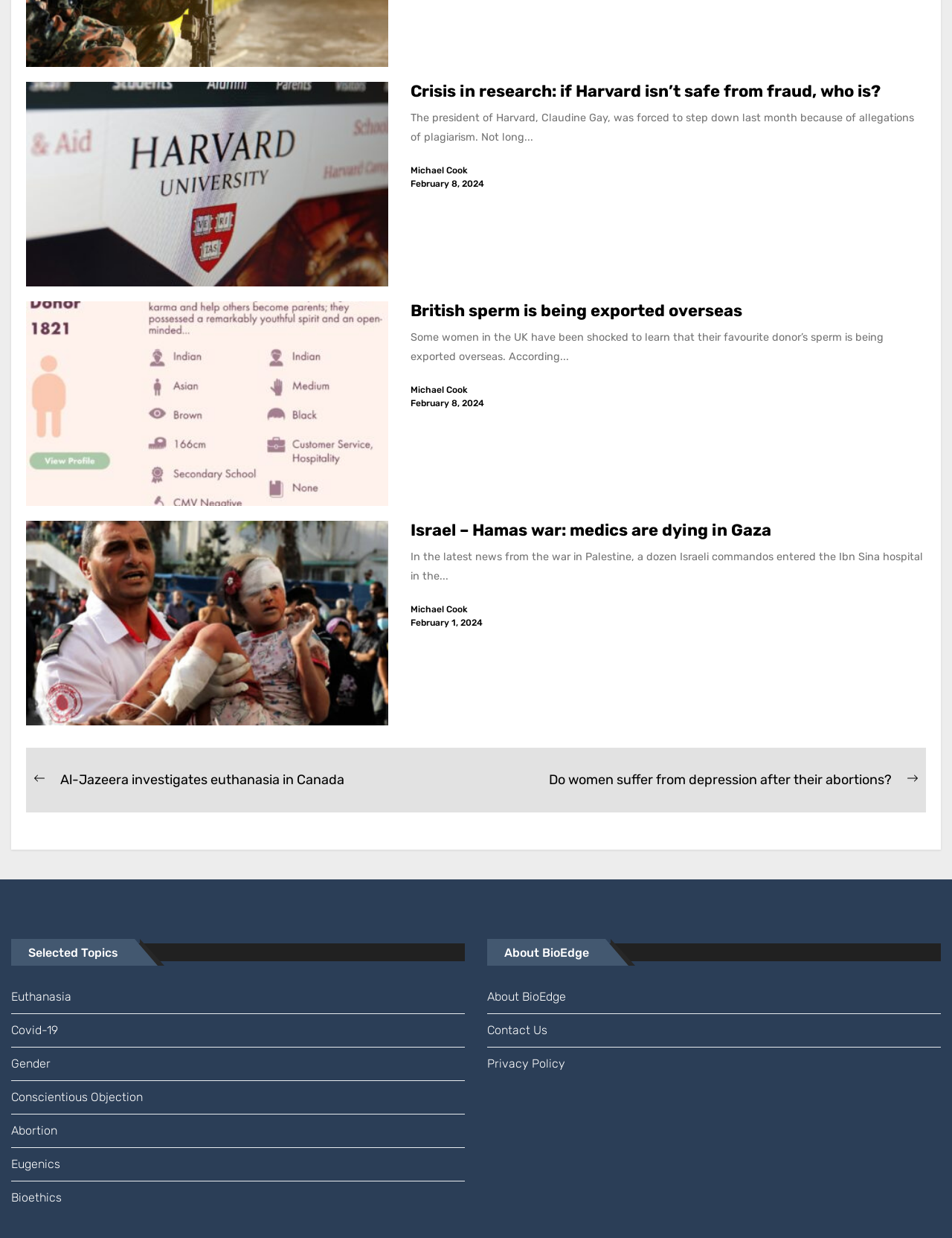Locate the bounding box coordinates of the clickable element to fulfill the following instruction: "Read the article about crisis in research". Provide the coordinates as four float numbers between 0 and 1 in the format [left, top, right, bottom].

[0.431, 0.066, 0.973, 0.082]